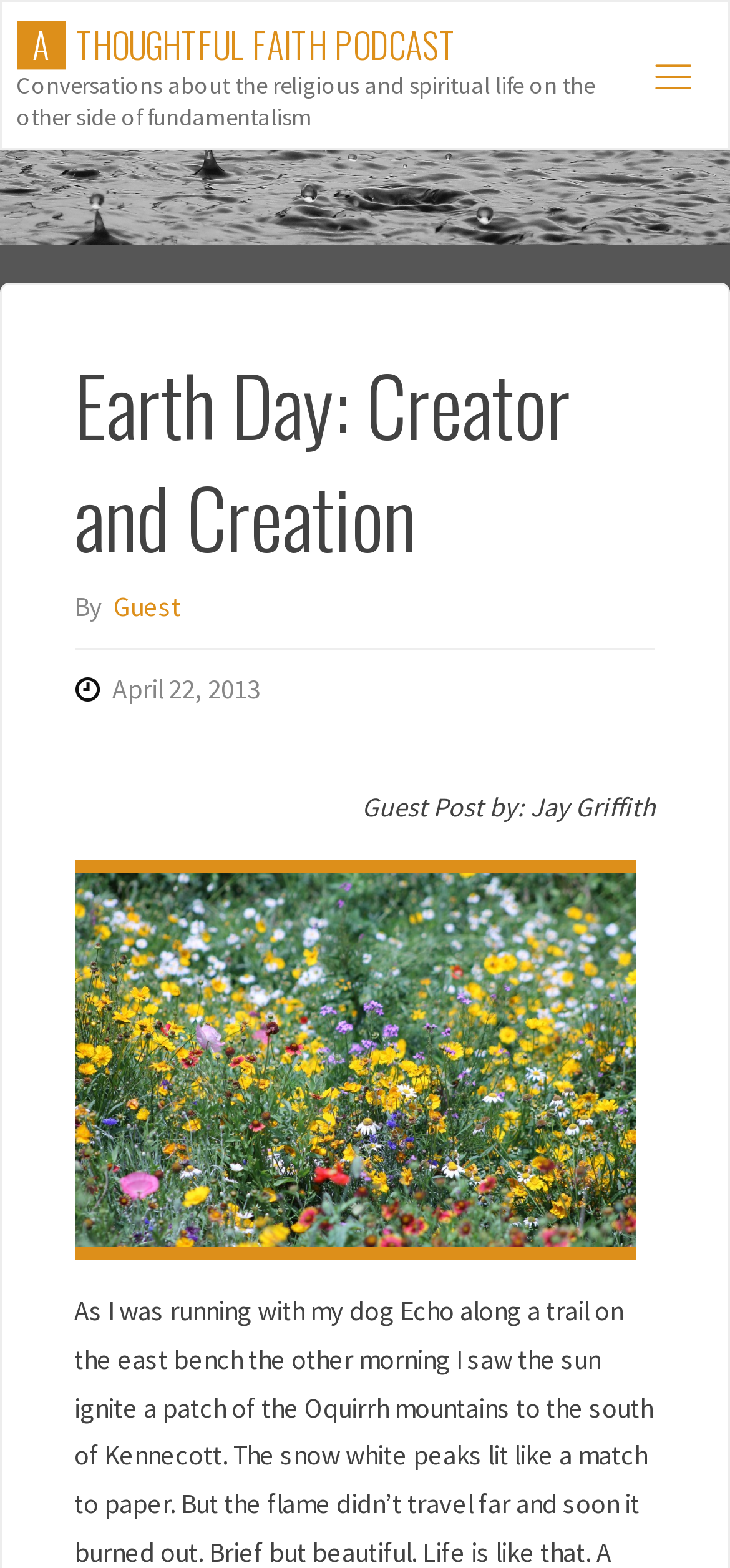Who is the guest author?
Based on the image content, provide your answer in one word or a short phrase.

Jay Griffith